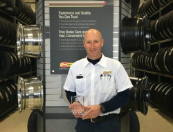Generate an elaborate caption that includes all aspects of the image.

The image features a man proudly holding an award in front of a display of wheels and tires. He is dressed in a white collared shirt with visible branding, suggesting a professional role in the automotive or retail sector. The background showcases an organized wall filled with various tire models, indicating a business focused on vehicle maintenance or sales. The man appears to be celebrating a recognition or achievement, which adds a sense of accomplishment to the scene. This moment likely highlights his contributions to the automotive industry or to his workplace, possibly at the McMinnville Area Chamber of Commerce, showcasing the interconnectedness of local businesses and community honors.